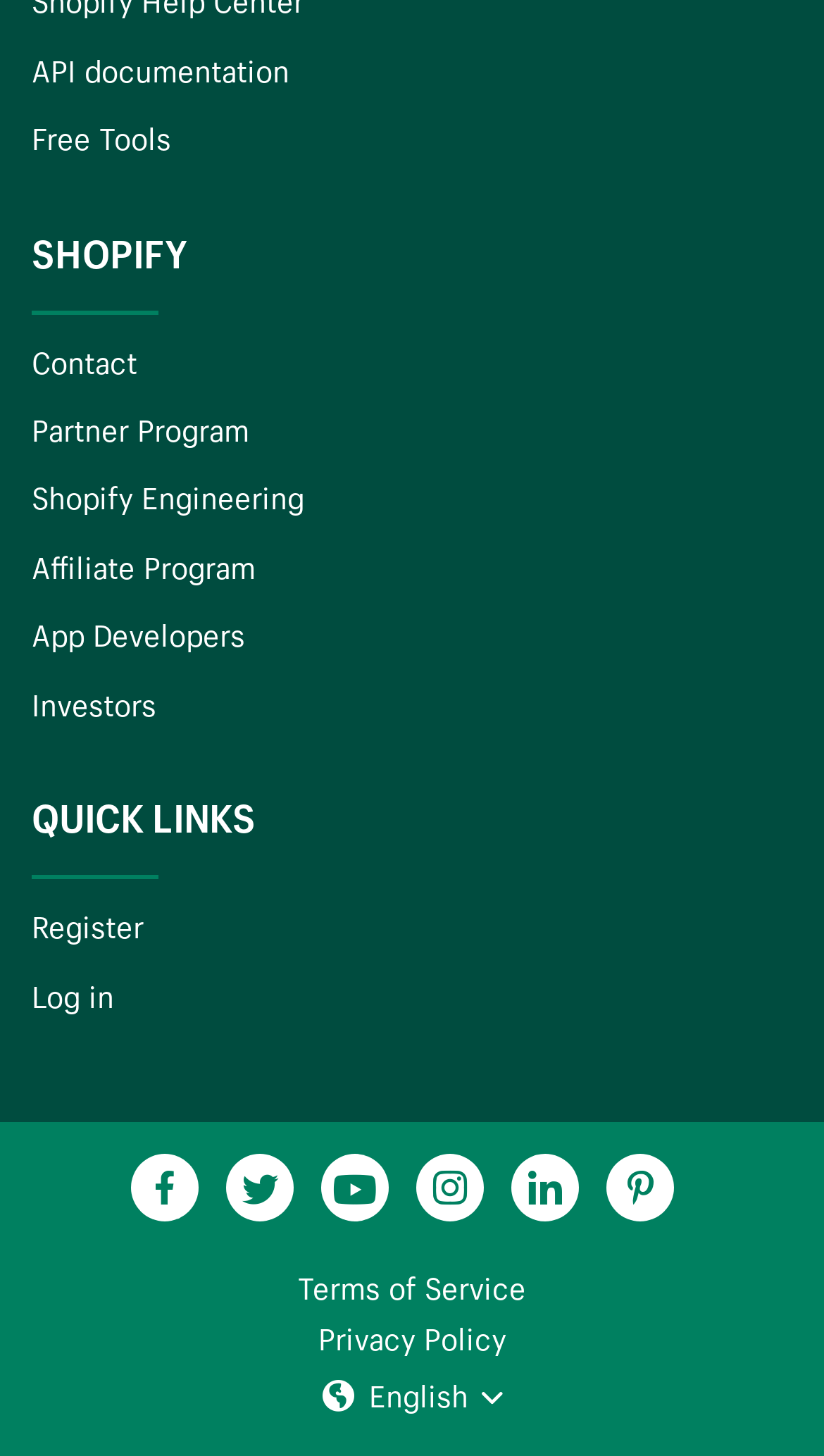Determine the bounding box coordinates of the clickable area required to perform the following instruction: "Change language". The coordinates should be represented as four float numbers between 0 and 1: [left, top, right, bottom].

[0.376, 0.94, 0.624, 0.978]